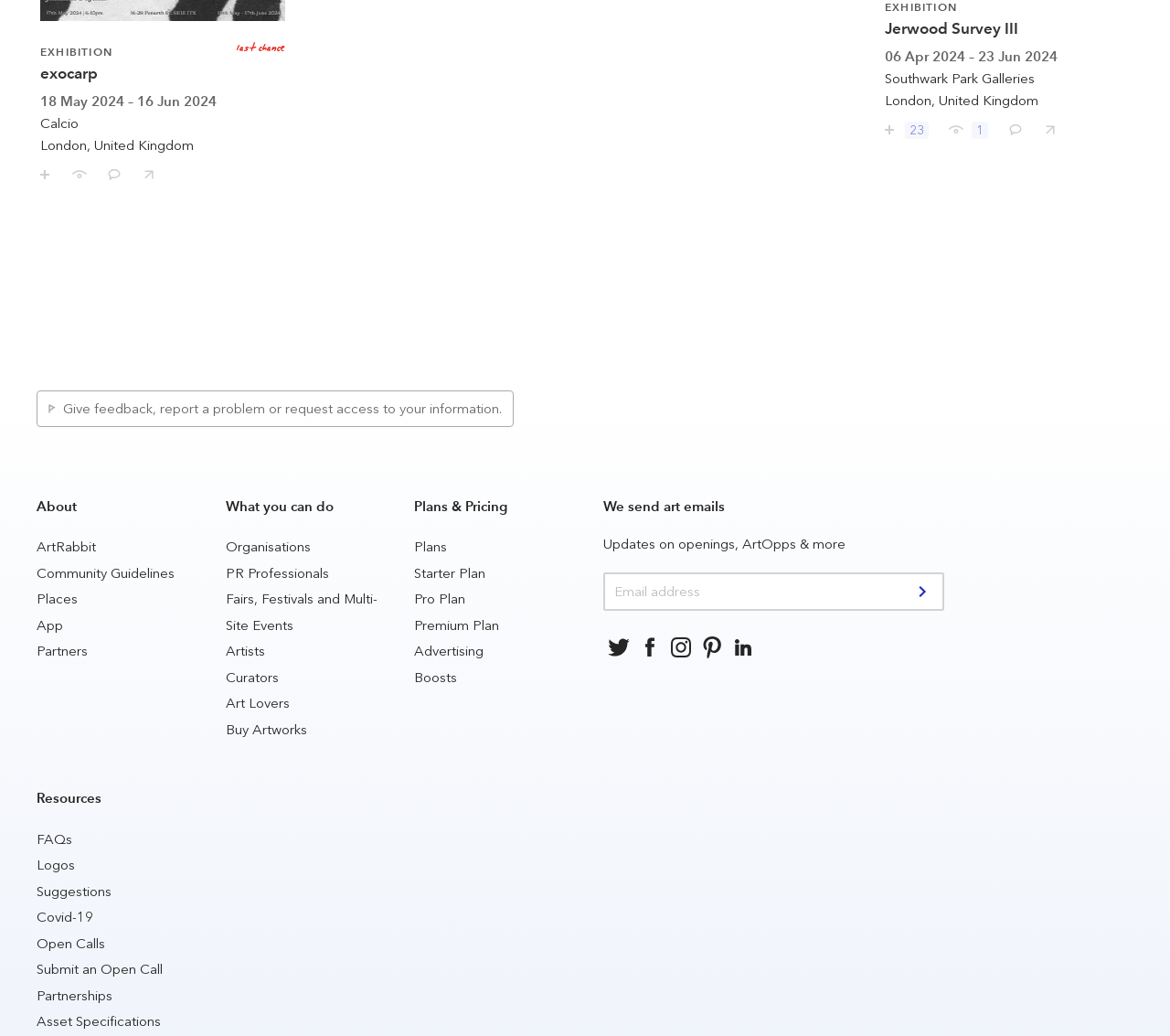Please predict the bounding box coordinates of the element's region where a click is necessary to complete the following instruction: "View the 'One Pair STB Module Without Protection Compactness VX Module ISO 9001 Approved' product". The coordinates should be represented by four float numbers between 0 and 1, i.e., [left, top, right, bottom].

None